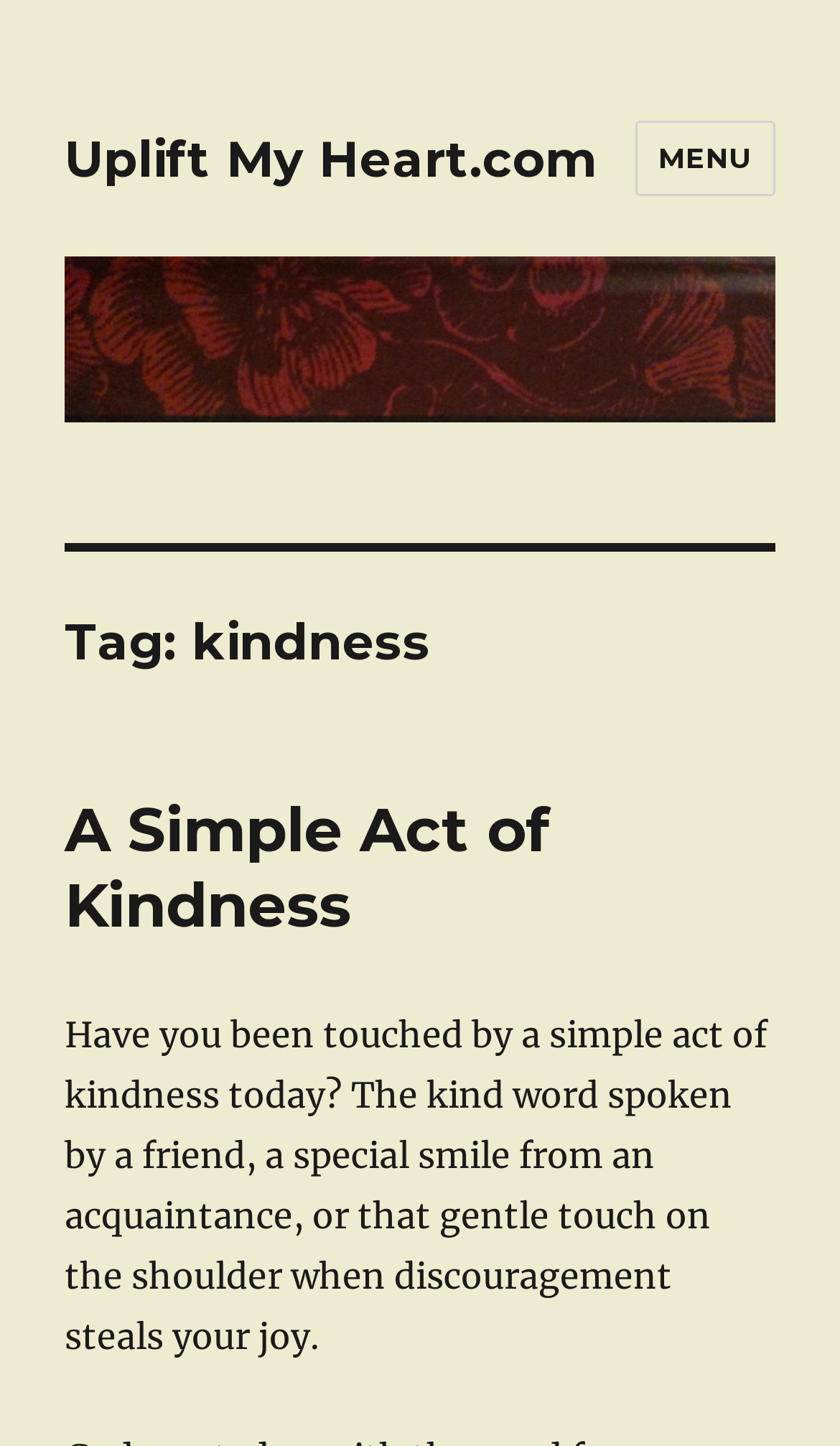Given the element description, predict the bounding box coordinates in the format (top-left x, top-left y, bottom-right x, bottom-right y). Make sure all values are between 0 and 1. Here is the element description: Uplift My Heart.com

[0.077, 0.089, 0.71, 0.13]